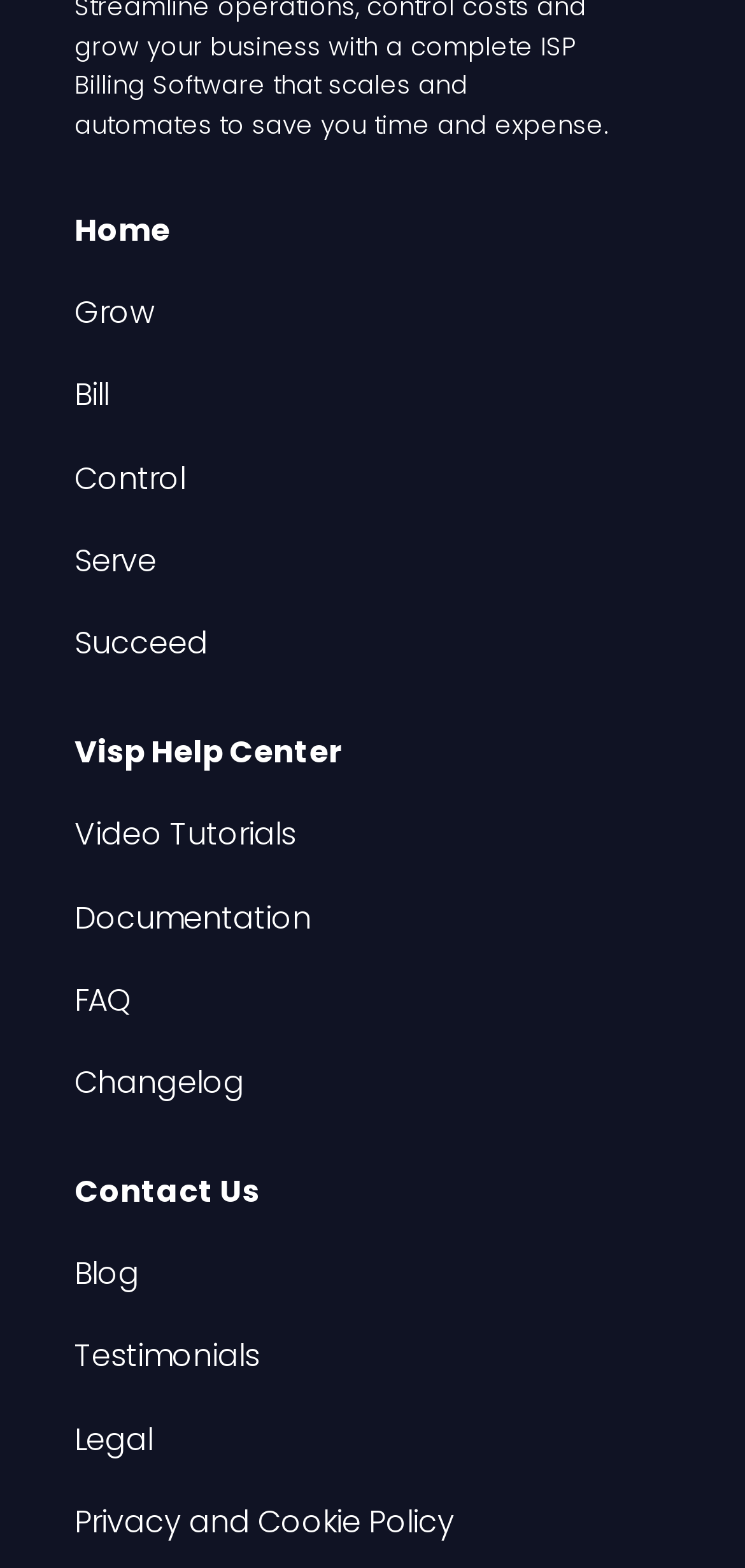Determine the bounding box coordinates for the clickable element to execute this instruction: "read the documentation". Provide the coordinates as four float numbers between 0 and 1, i.e., [left, top, right, bottom].

[0.1, 0.571, 0.418, 0.599]